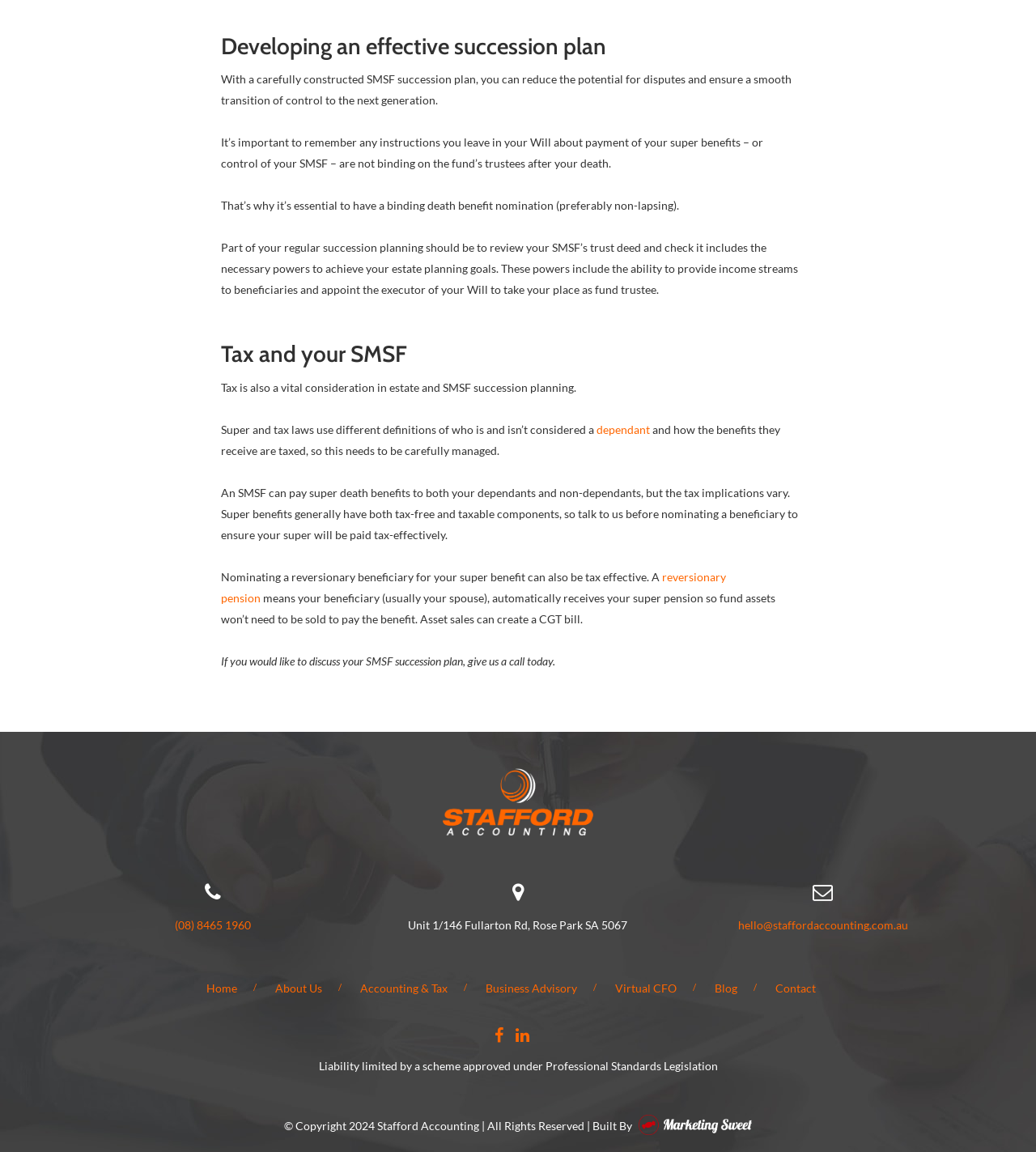What is the address of Stafford Accounting?
Based on the image, answer the question in a detailed manner.

The address of Stafford Accounting is provided as static text on the webpage, and it is Unit 1/146 Fullarton Rd, Rose Park SA 5067, which is likely the physical location of the accounting firm.